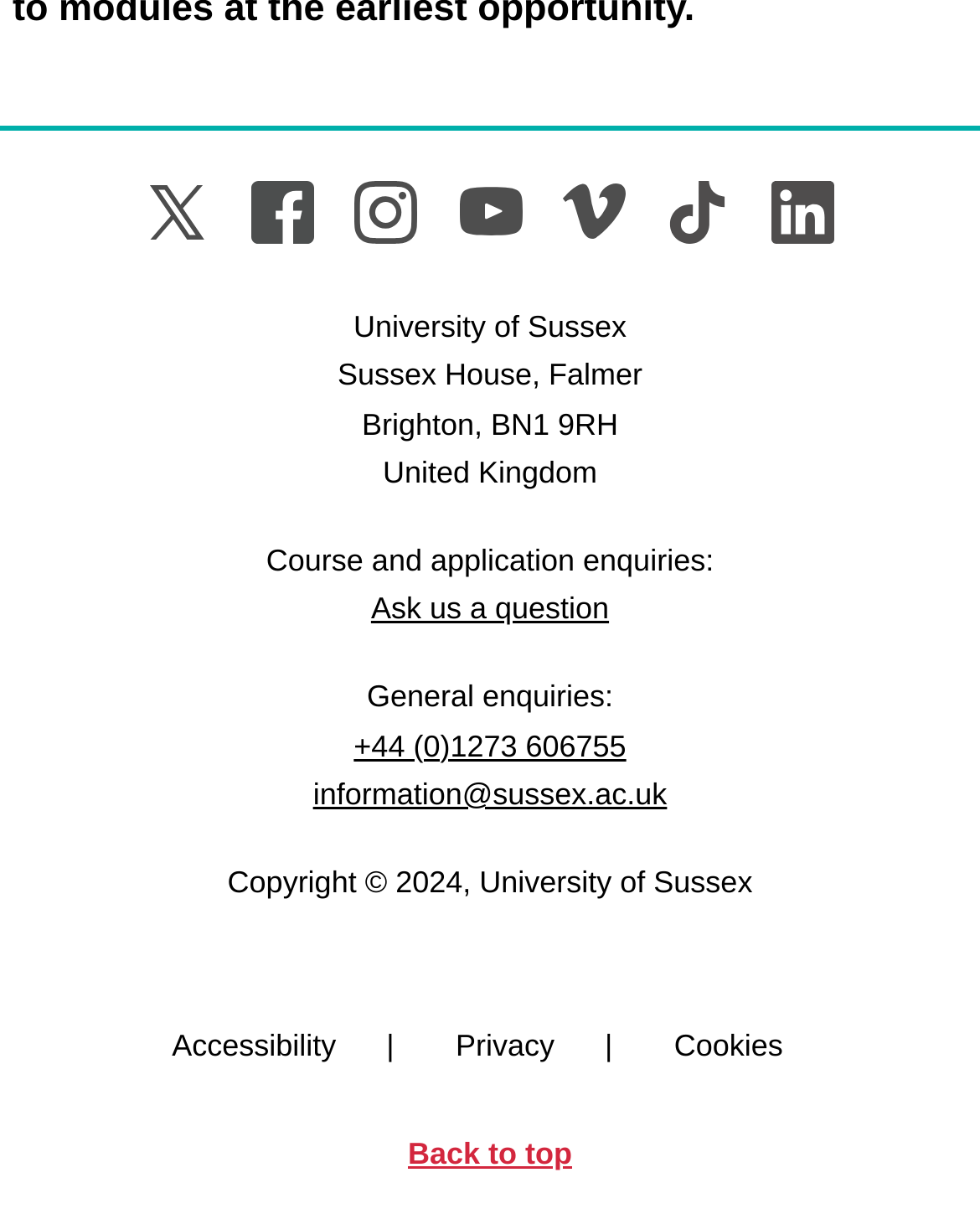Locate the bounding box of the user interface element based on this description: "Back to top".

[0.013, 0.928, 0.987, 0.967]